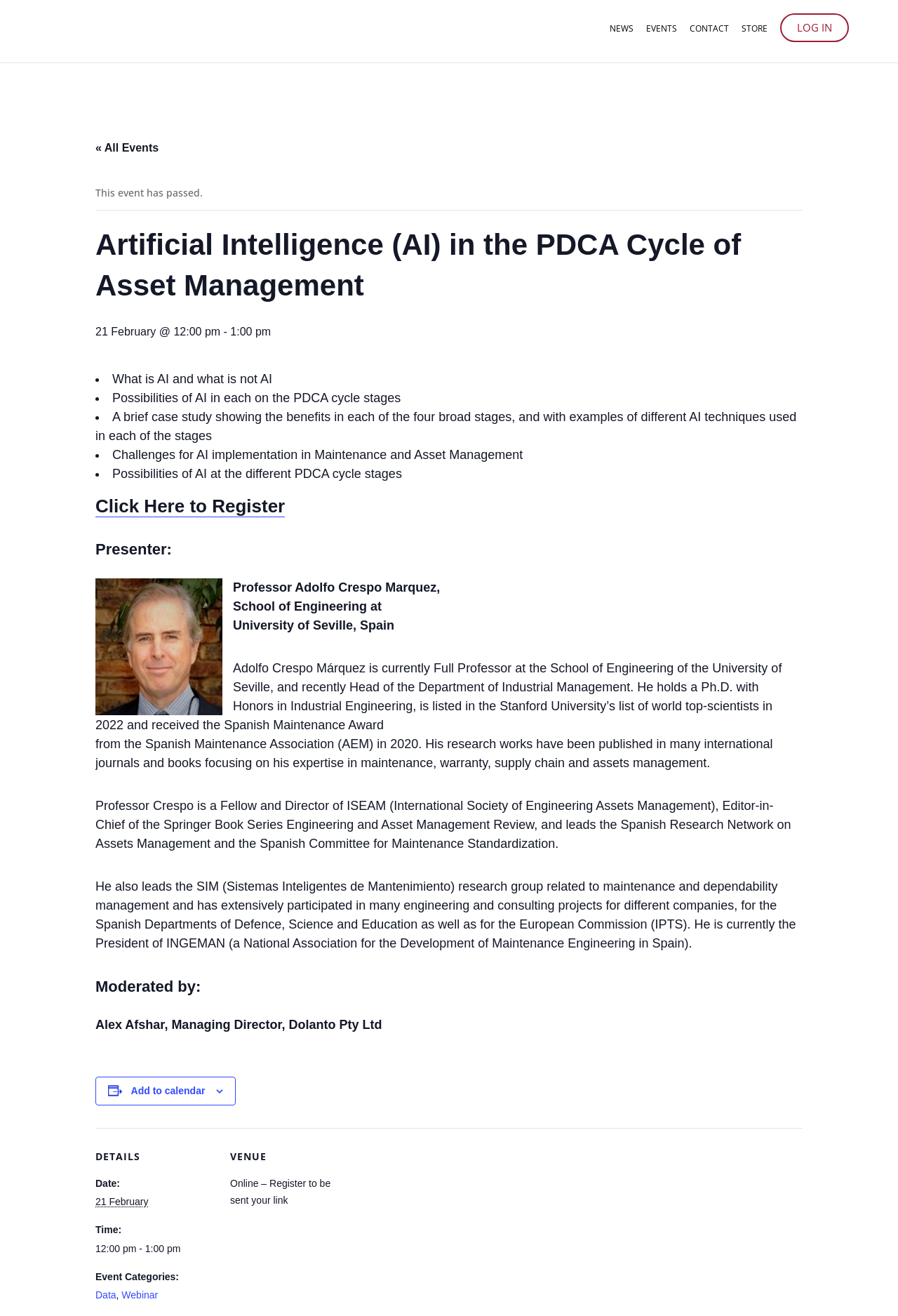Where is the event venue?
Look at the webpage screenshot and answer the question with a detailed explanation.

The event venue can be determined by reading the section 'VENUE' which is located at the bottom of the webpage, and it mentions 'Online – Register to be sent your link' as the event venue, indicating that the event is held online.